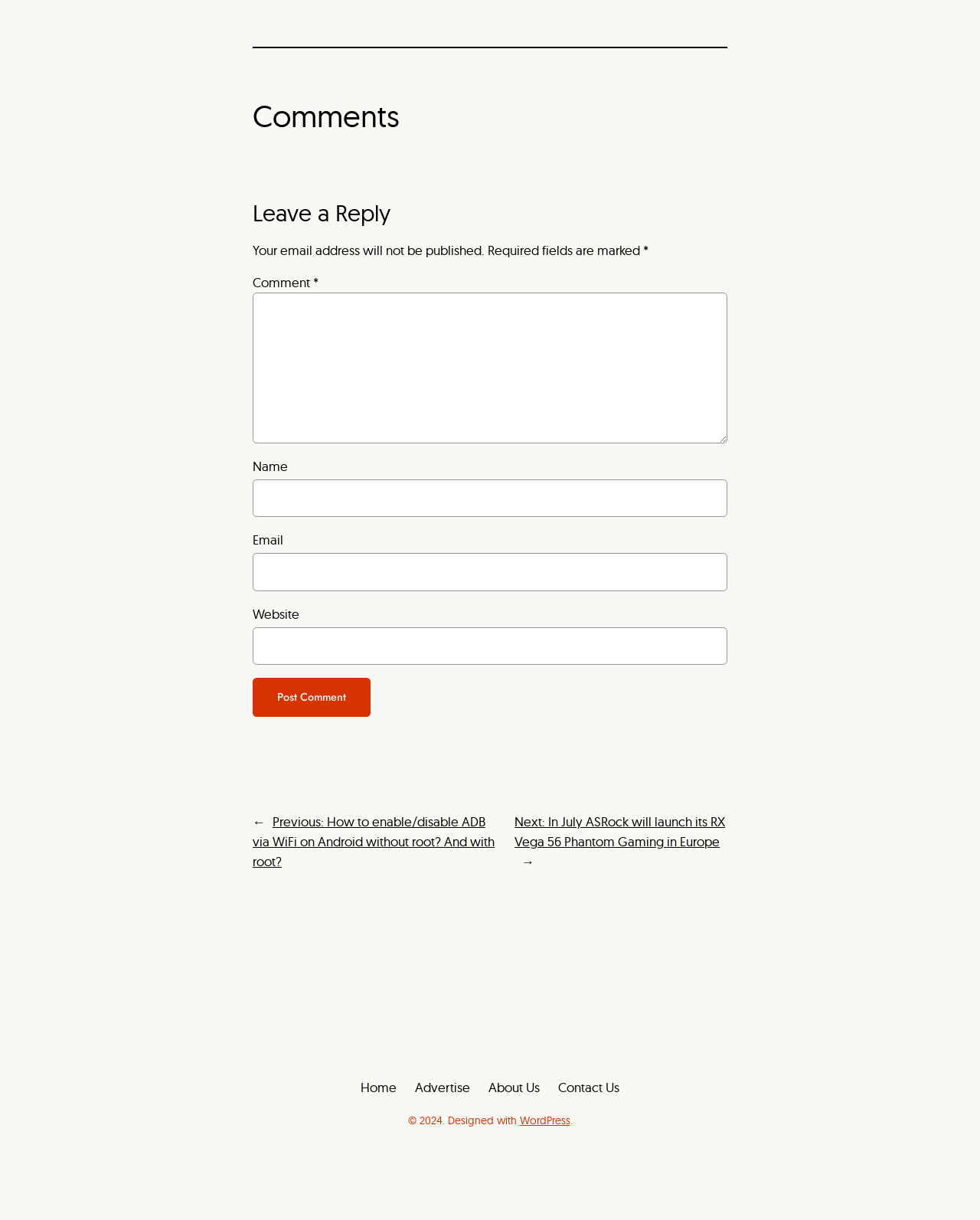Please identify the bounding box coordinates of the element I should click to complete this instruction: 'Leave a comment'. The coordinates should be given as four float numbers between 0 and 1, like this: [left, top, right, bottom].

[0.258, 0.24, 0.742, 0.363]